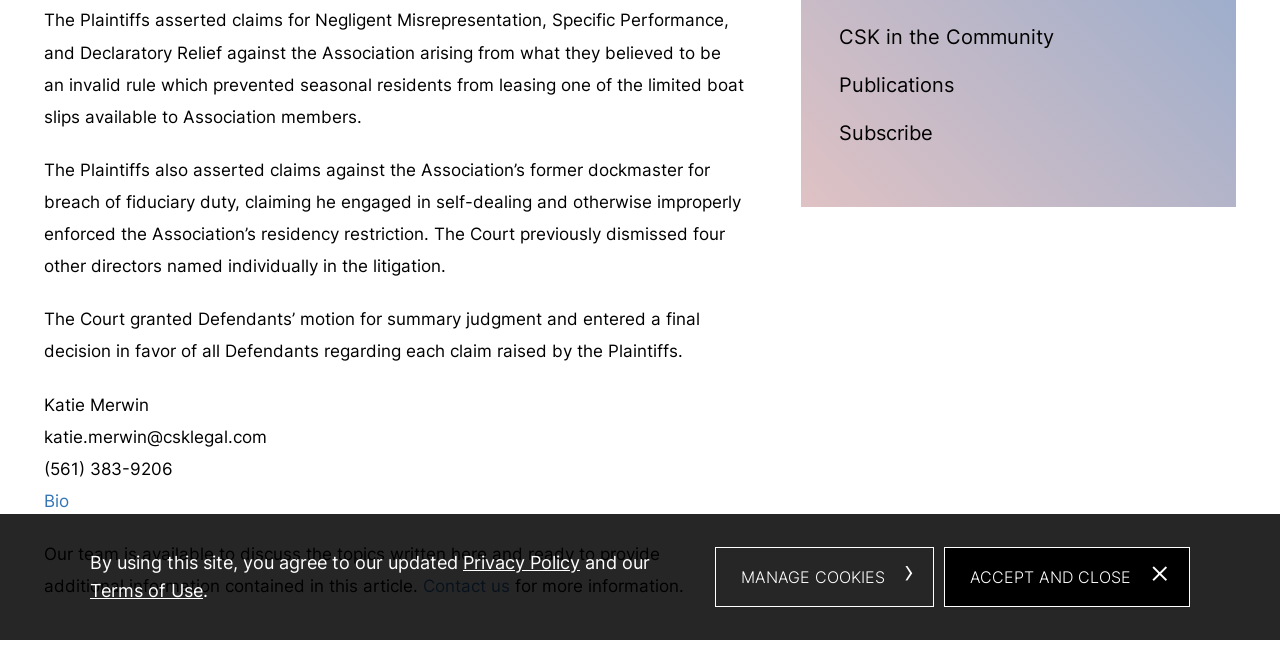Based on the element description, predict the bounding box coordinates (top-left x, top-left y, bottom-right x, bottom-right y) for the UI element in the screenshot: bill of rights

None